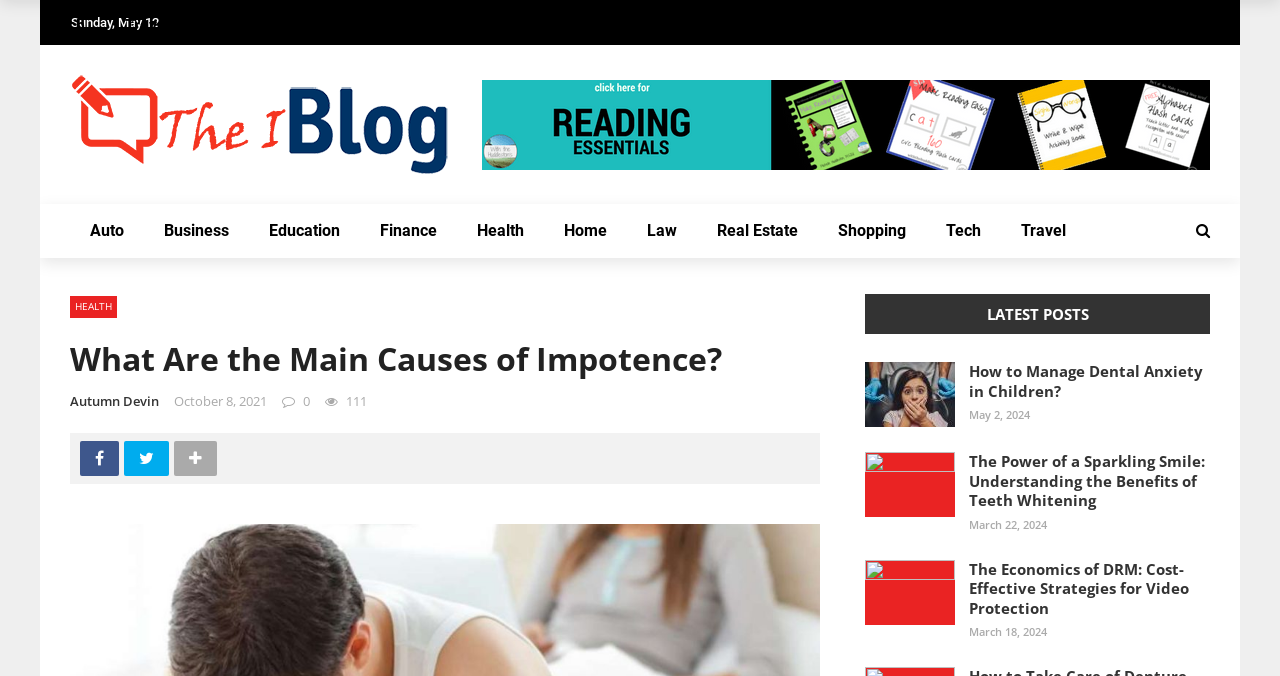Find the bounding box coordinates of the element to click in order to complete the given instruction: "Click the 'HEALTH' category."

[0.055, 0.438, 0.091, 0.47]